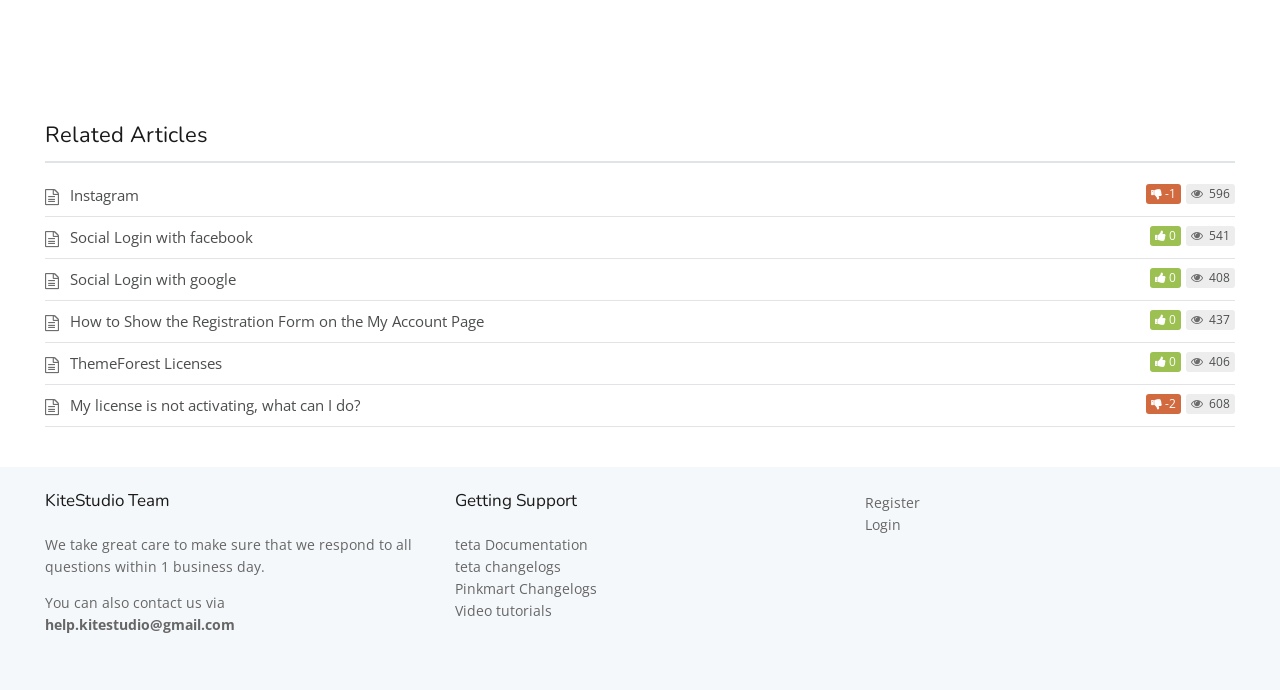How many registration-related links are there? Based on the screenshot, please respond with a single word or phrase.

2